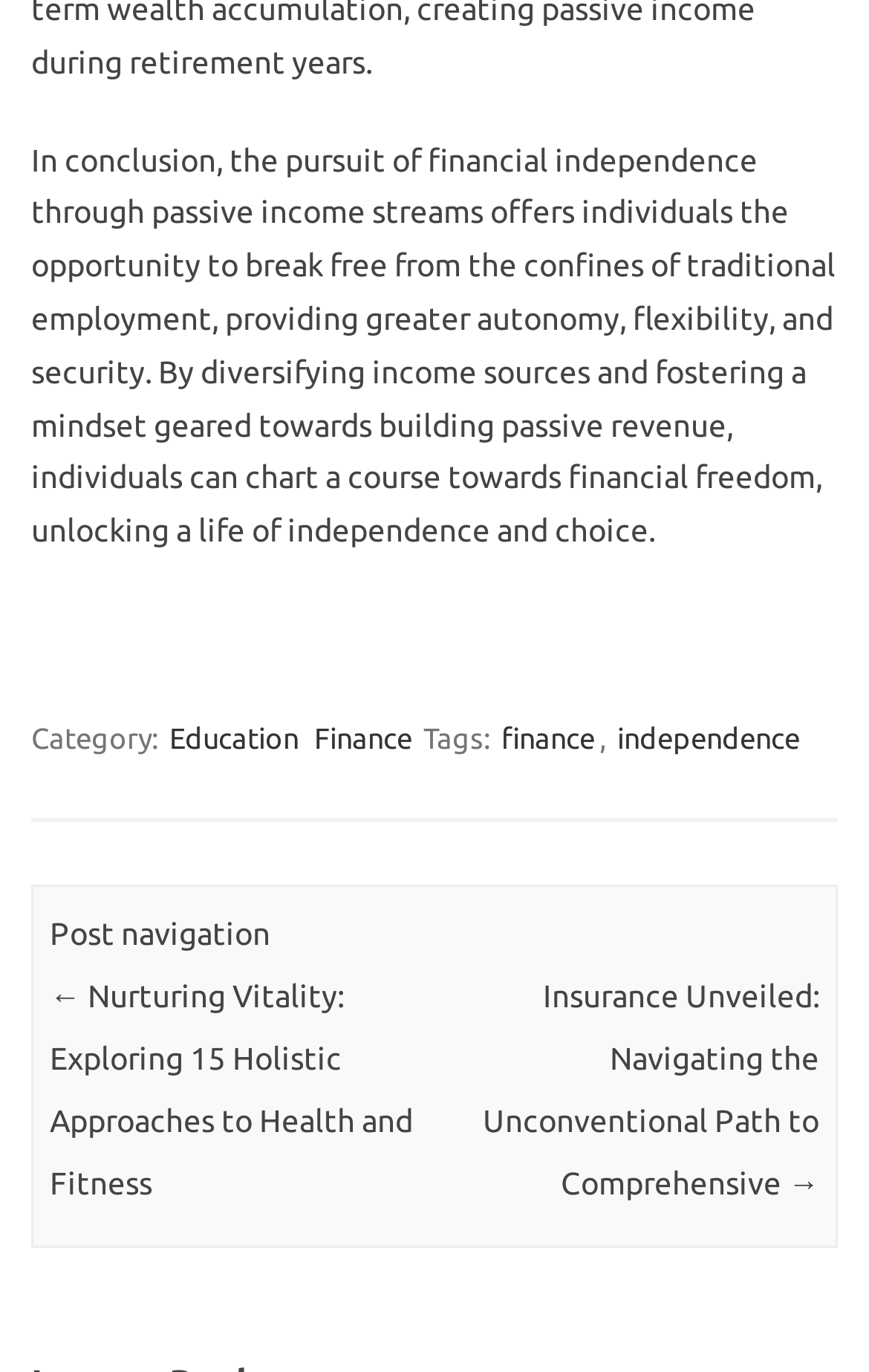Please provide a brief answer to the question using only one word or phrase: 
What is the category of the current article?

Education